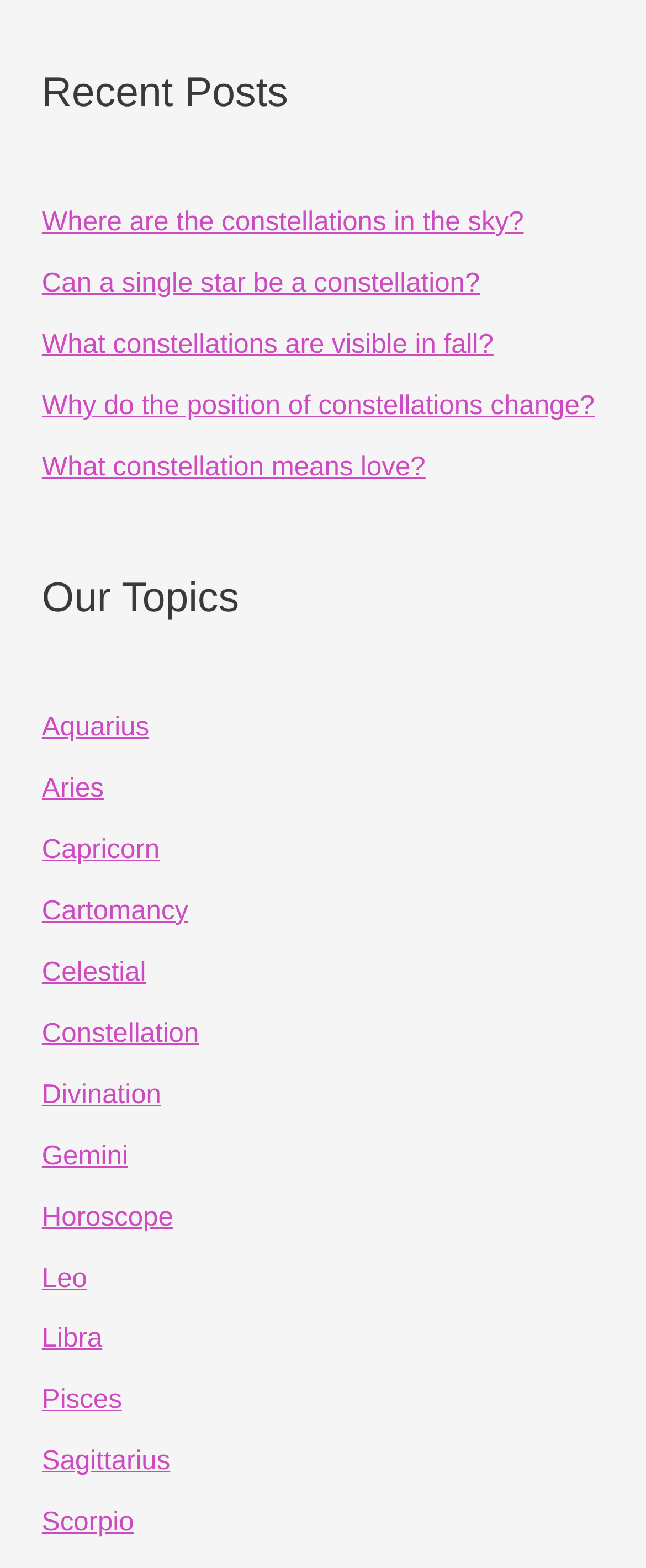Identify the coordinates of the bounding box for the element described below: "What constellation means love?". Return the coordinates as four float numbers between 0 and 1: [left, top, right, bottom].

[0.065, 0.288, 0.659, 0.307]